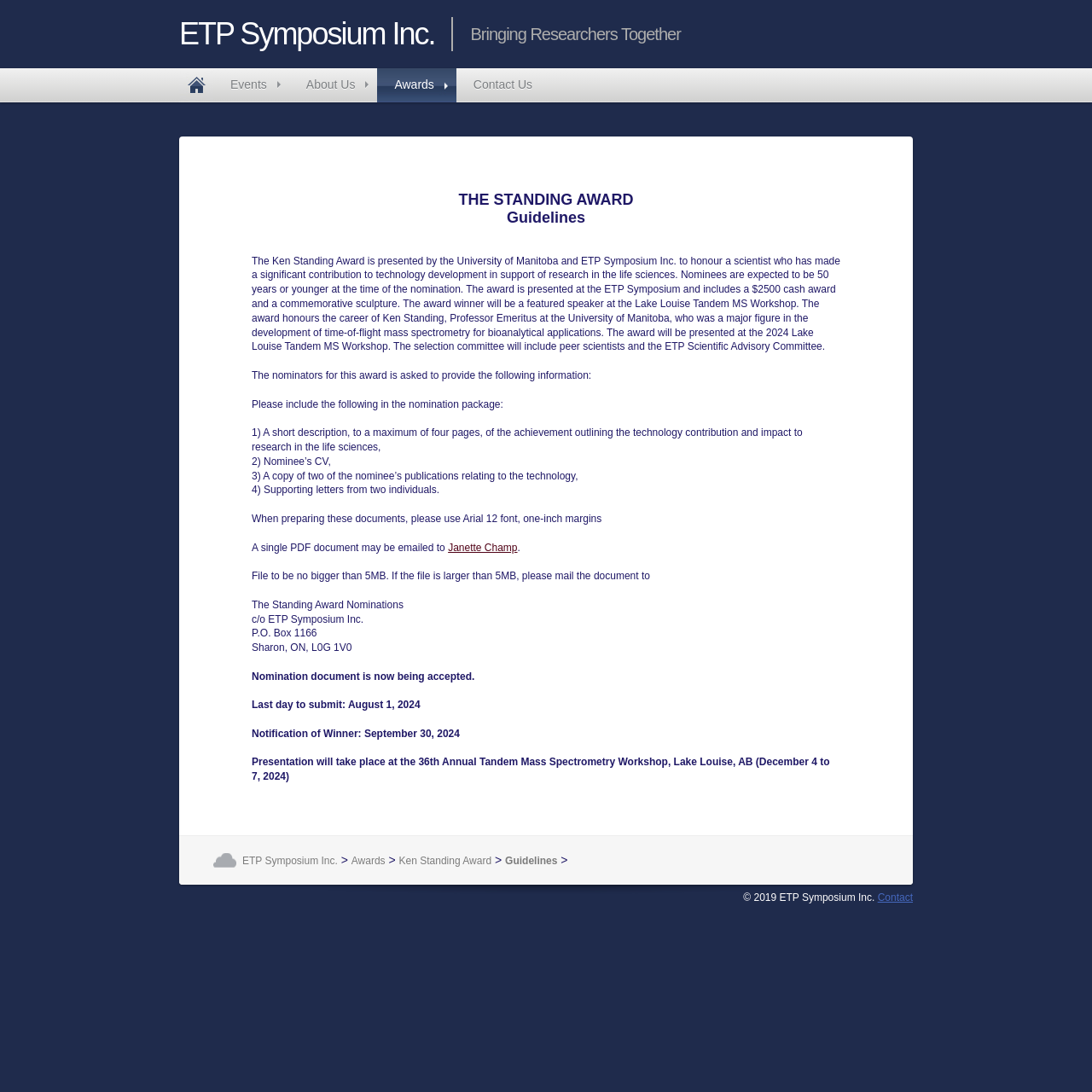Please find the bounding box coordinates for the clickable element needed to perform this instruction: "Go to the 'Awards' page".

[0.346, 0.062, 0.418, 0.094]